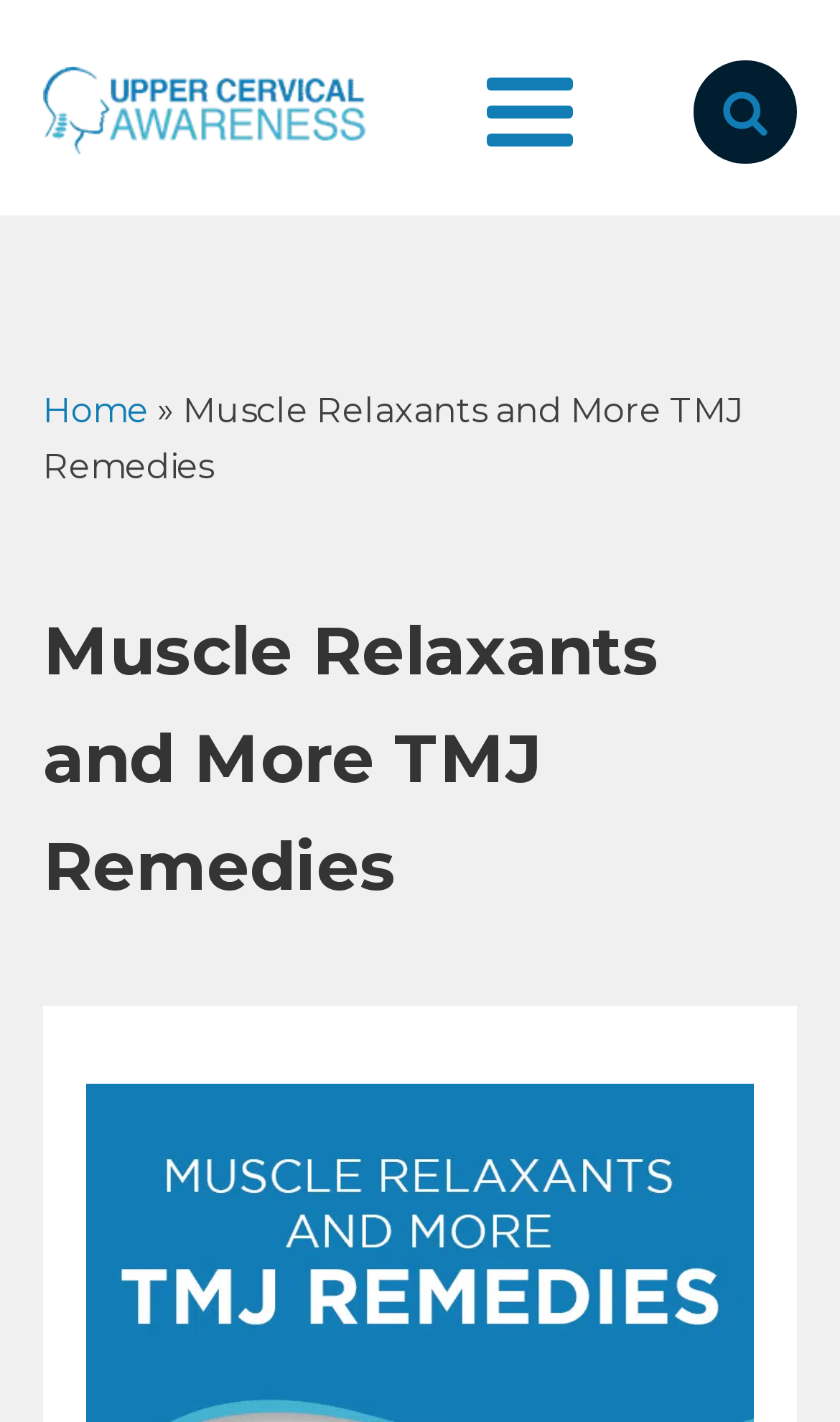Refer to the image and answer the question with as much detail as possible: What is the topic of the main content?

The main content of the webpage is headed by a heading element that reads 'Muscle Relaxants and More TMJ Remedies', which suggests that the topic of the main content is muscle relaxants and their relation to TMJ remedies.